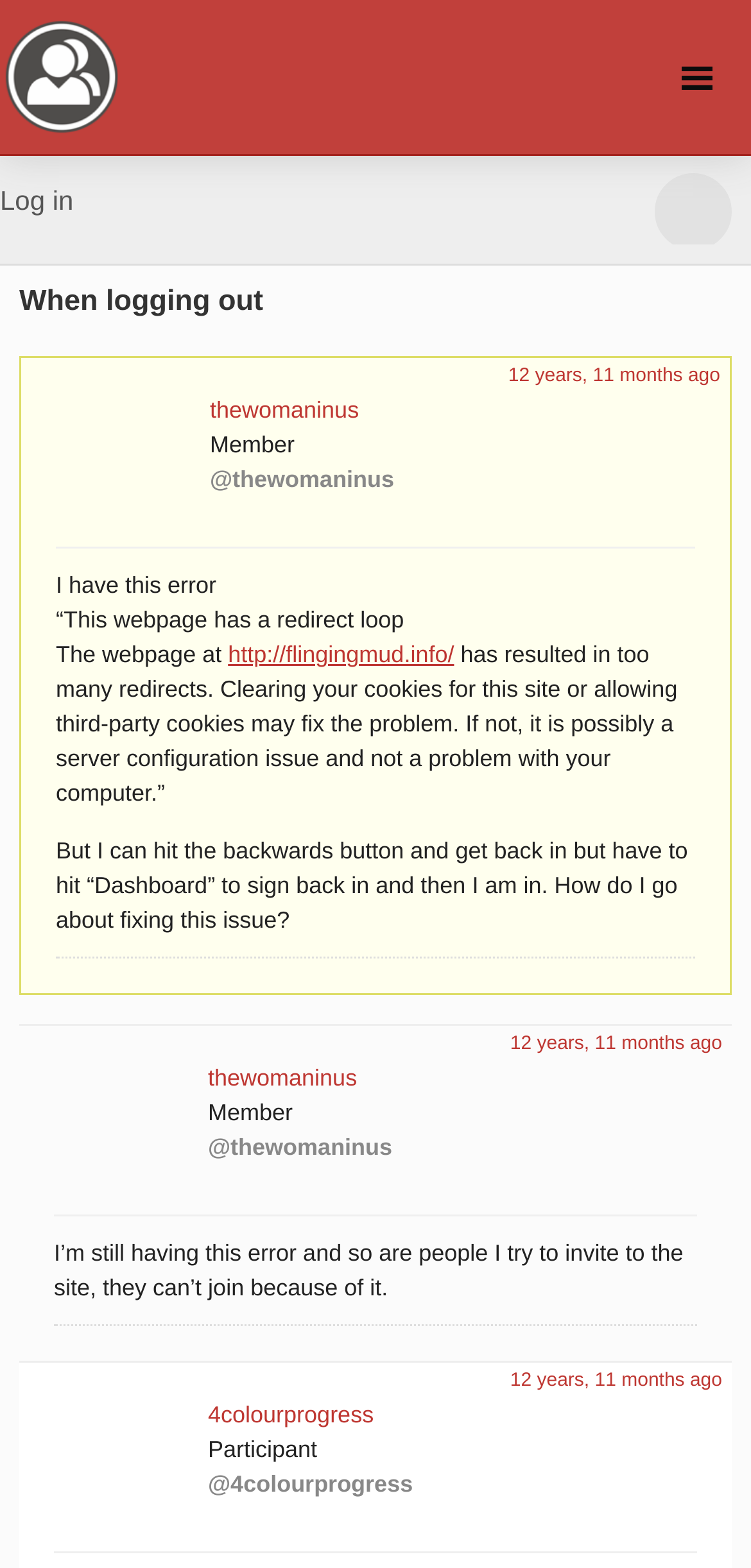Identify the bounding box coordinates of the area that should be clicked in order to complete the given instruction: "Check the post by 4colourprogress". The bounding box coordinates should be four float numbers between 0 and 1, i.e., [left, top, right, bottom].

[0.277, 0.894, 0.528, 0.911]